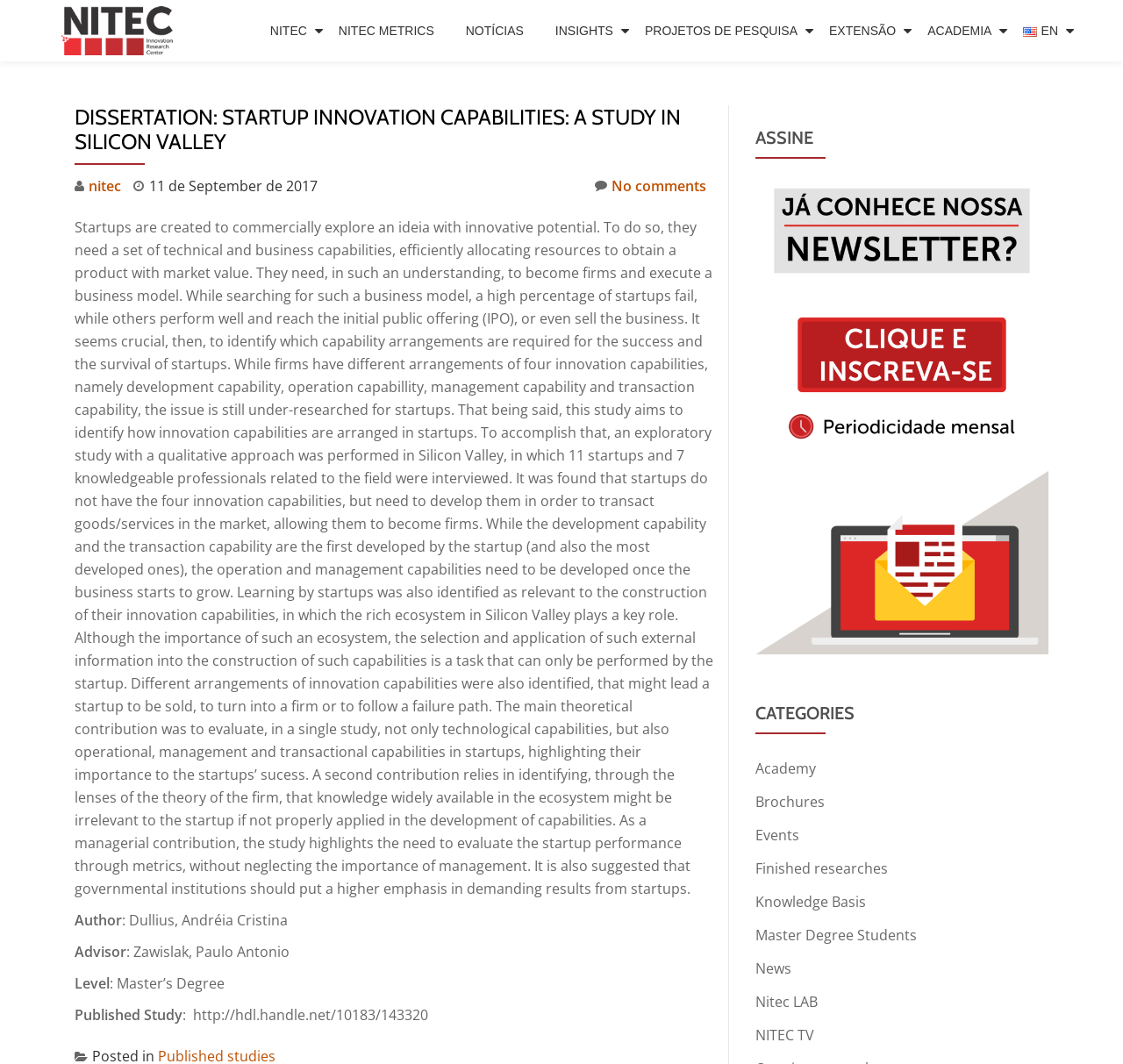Identify the bounding box for the described UI element. Provide the coordinates in (top-left x, top-left y, bottom-right x, bottom-right y) format with values ranging from 0 to 1: Master Degree Students

[0.673, 0.87, 0.816, 0.888]